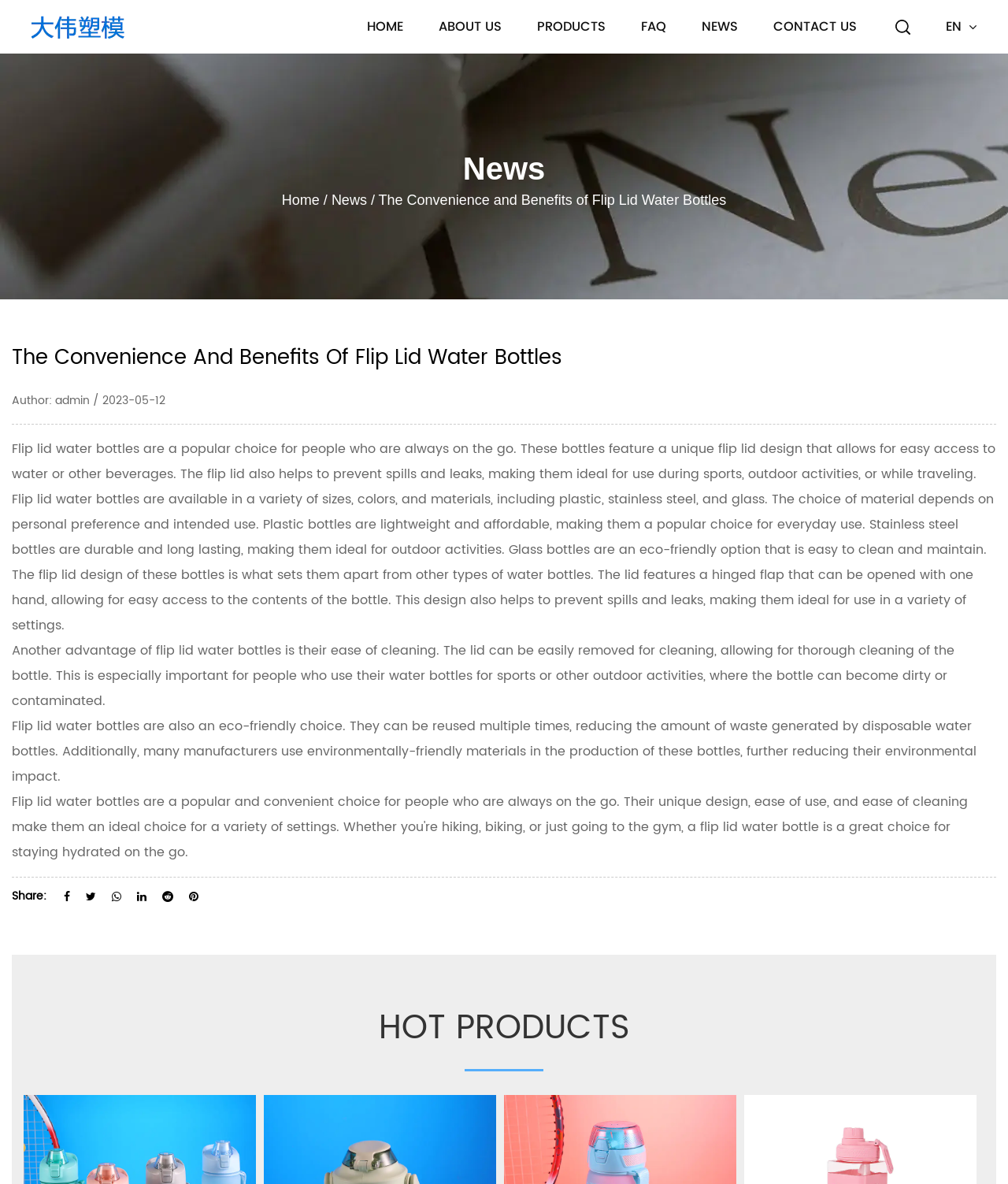Bounding box coordinates are specified in the format (top-left x, top-left y, bottom-right x, bottom-right y). All values are floating point numbers bounded between 0 and 1. Please provide the bounding box coordinate of the region this sentence describes: flip lid water bottles

[0.155, 0.541, 0.279, 0.558]